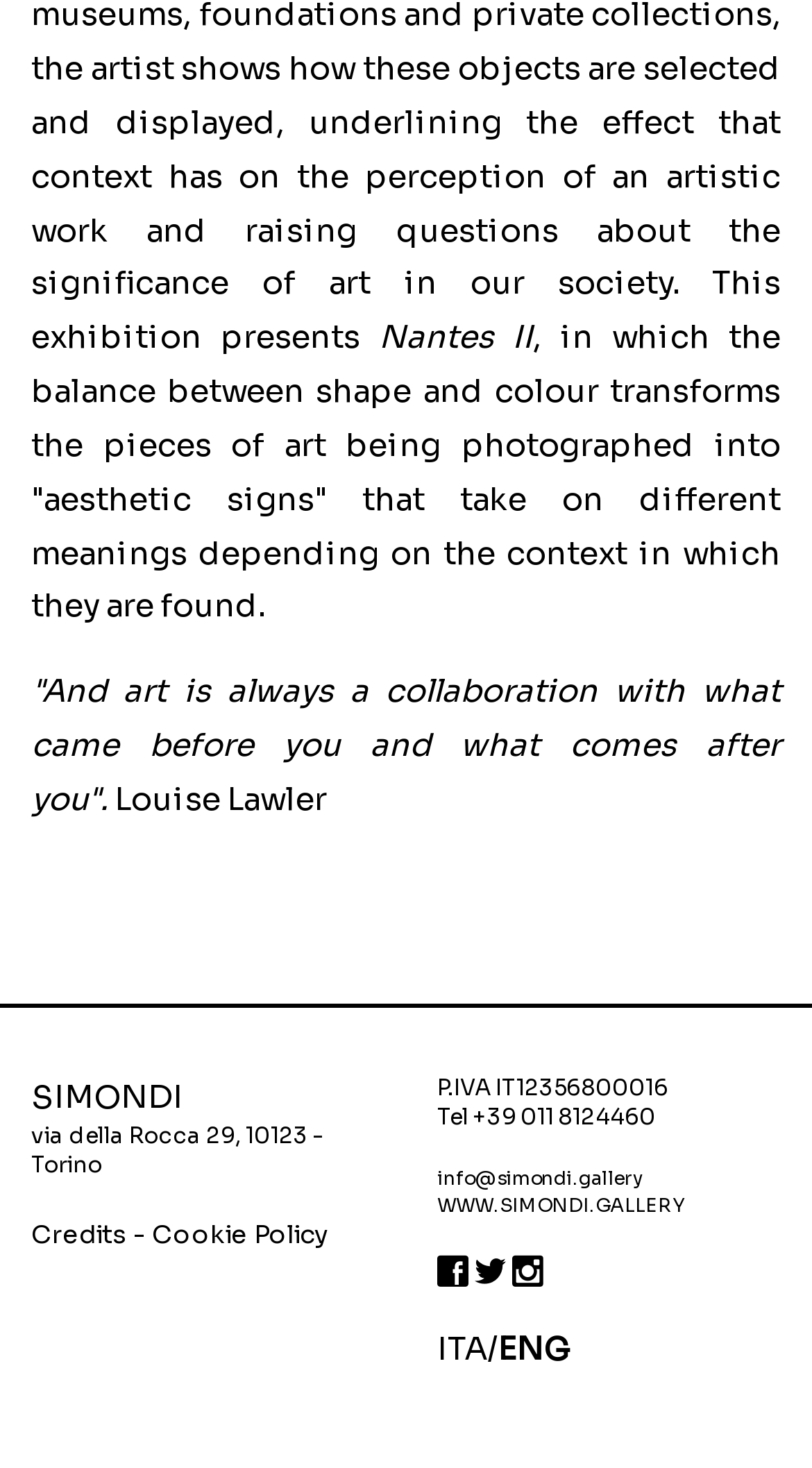Carefully observe the image and respond to the question with a detailed answer:
What is the name of the art gallery?

The name of the art gallery can be found in the top-left section of the webpage, where it is written in bold font as 'SIMONDI'.